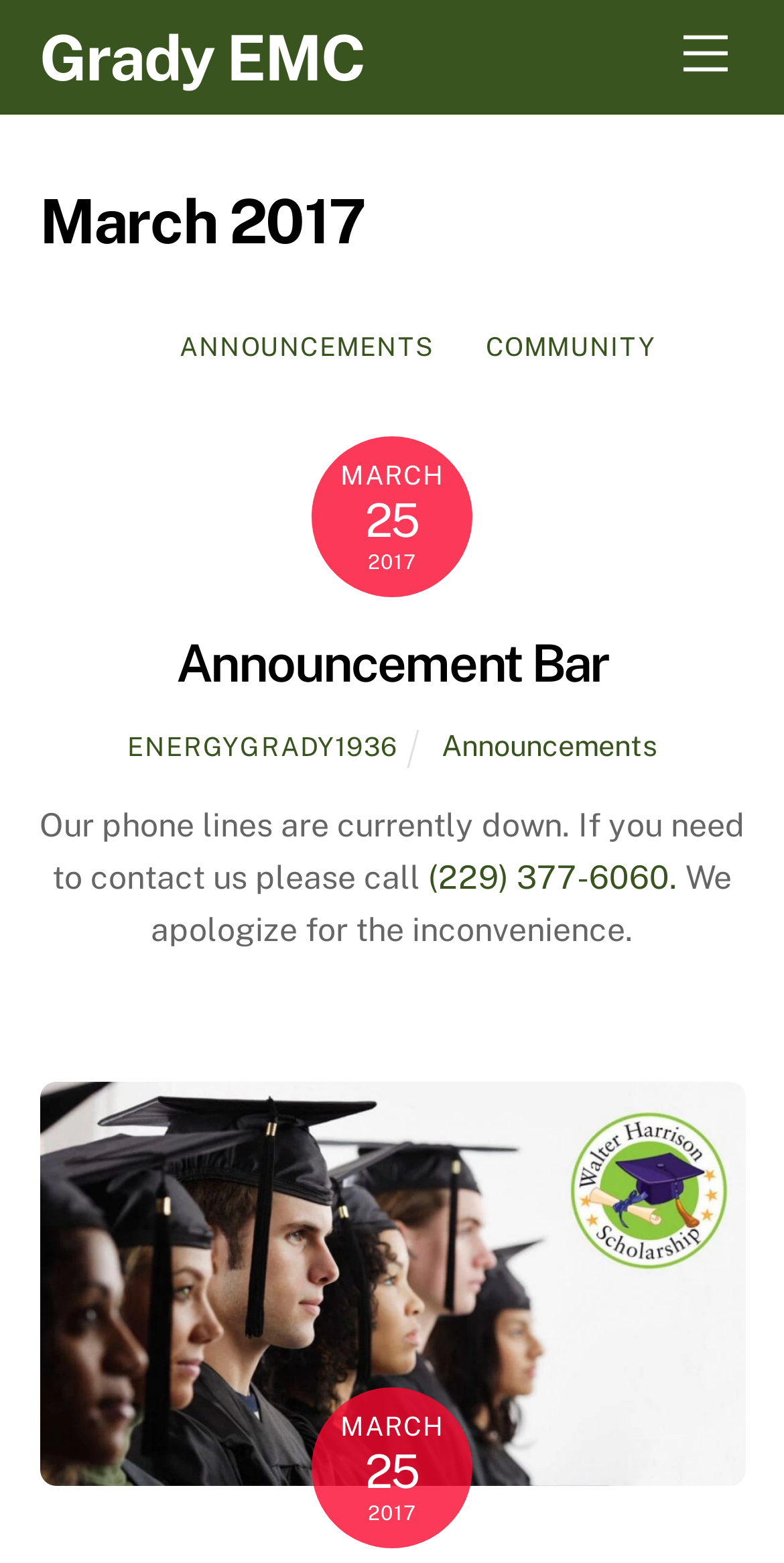Please determine the bounding box coordinates of the element to click on in order to accomplish the following task: "View Announcements". Ensure the coordinates are four float numbers ranging from 0 to 1, i.e., [left, top, right, bottom].

[0.196, 0.205, 0.587, 0.238]